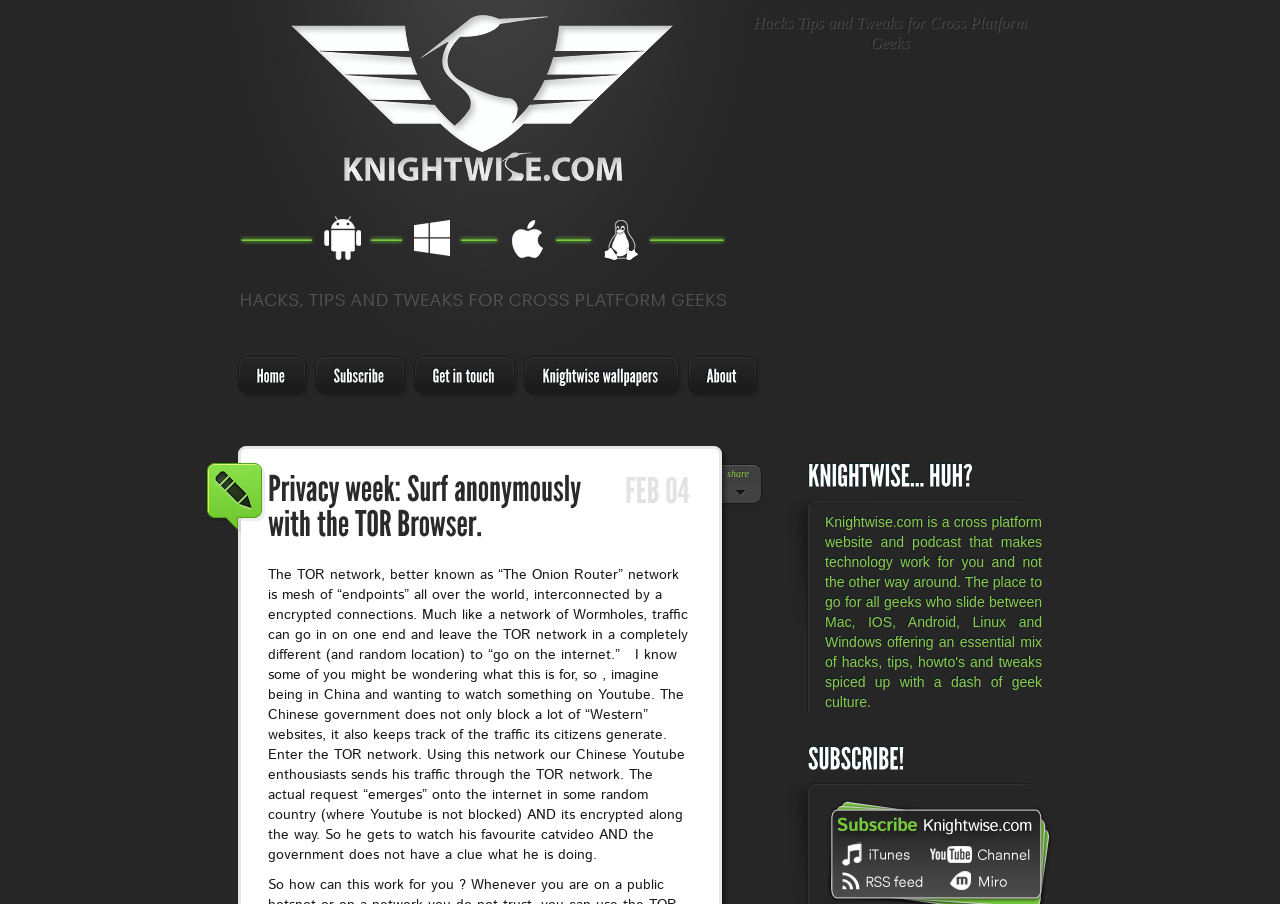Find the bounding box coordinates of the element you need to click on to perform this action: 'Click the Knightwise wallpapers link'. The coordinates should be represented by four float values between 0 and 1, in the format [left, top, right, bottom].

[0.409, 0.394, 0.521, 0.44]